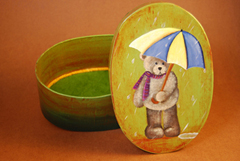Using the information in the image, could you please answer the following question in detail:
What is the shape of the box?

The box has a rounded shape, which is evident from the illustration, and it also has an open lid, showcasing its colorful interior.